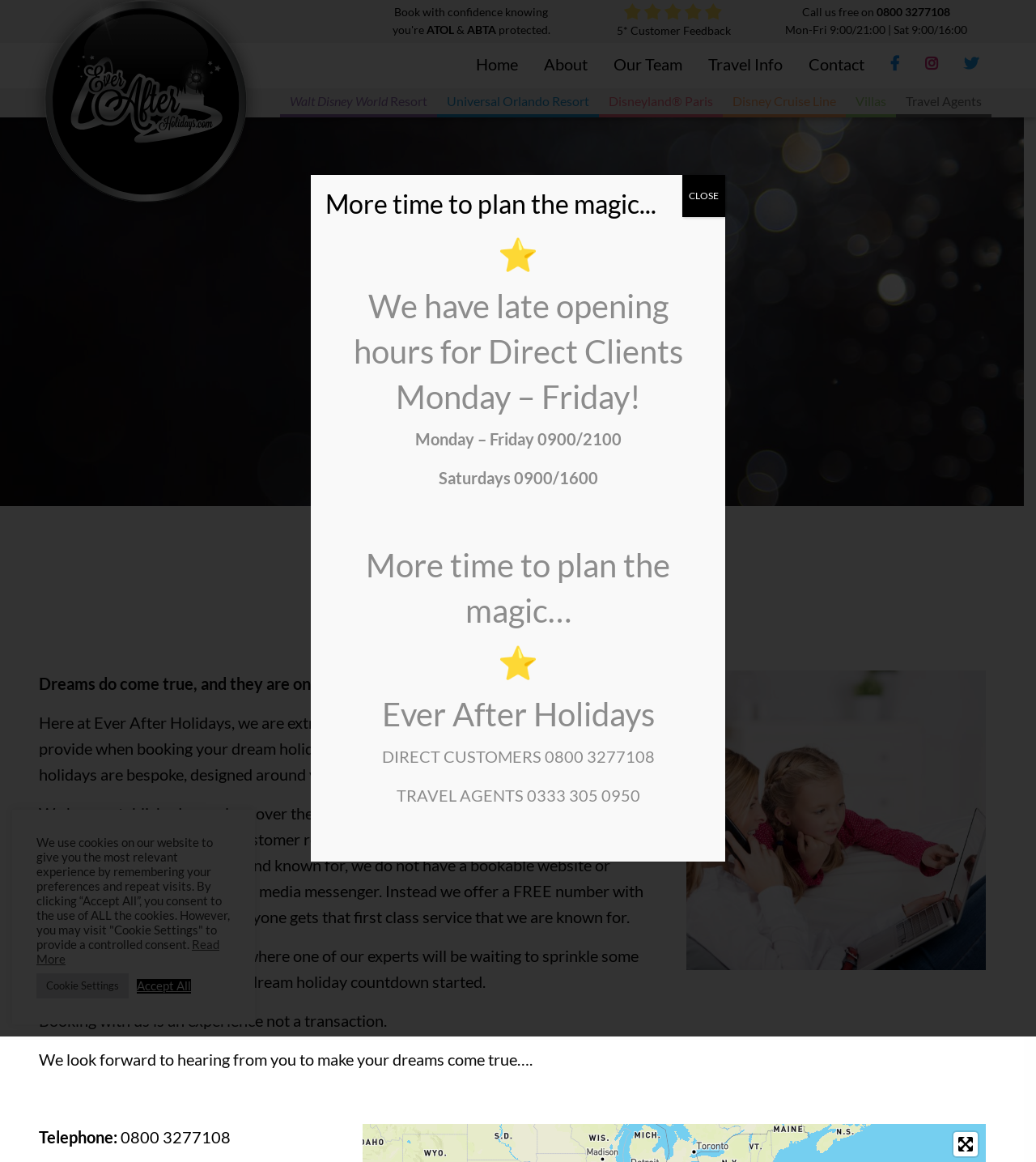Refer to the image and answer the question with as much detail as possible: What is the company's approach to holiday planning?

I found this information by reading the static text 'All holidays are bespoke, designed around you and your needs.' which indicates that the company takes a bespoke approach to holiday planning, tailoring each holiday to the individual's needs.